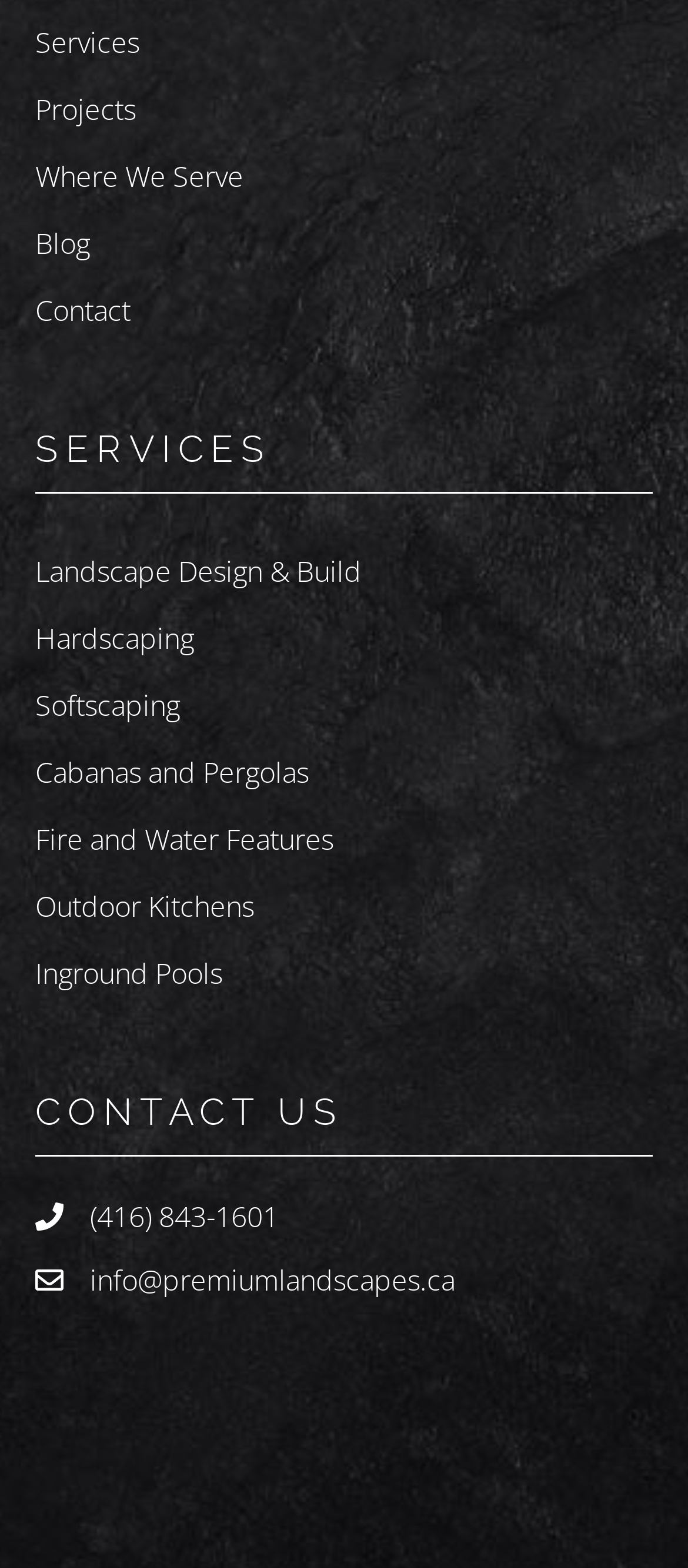Could you find the bounding box coordinates of the clickable area to complete this instruction: "Go to the Blog page"?

[0.051, 0.142, 0.131, 0.167]